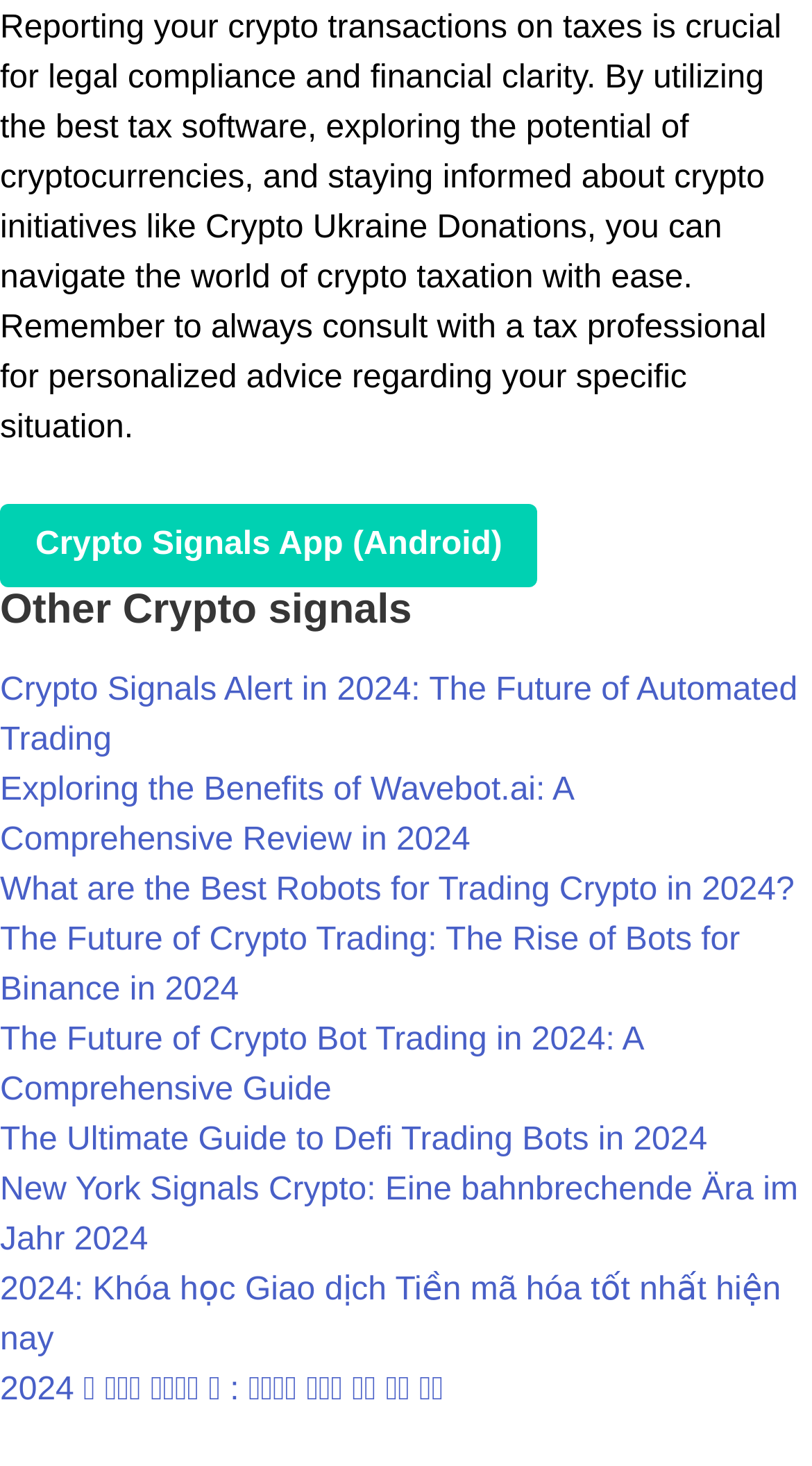Locate the bounding box coordinates of the element you need to click to accomplish the task described by this instruction: "Discover the future of crypto bot trading".

[0.0, 0.698, 0.791, 0.756]